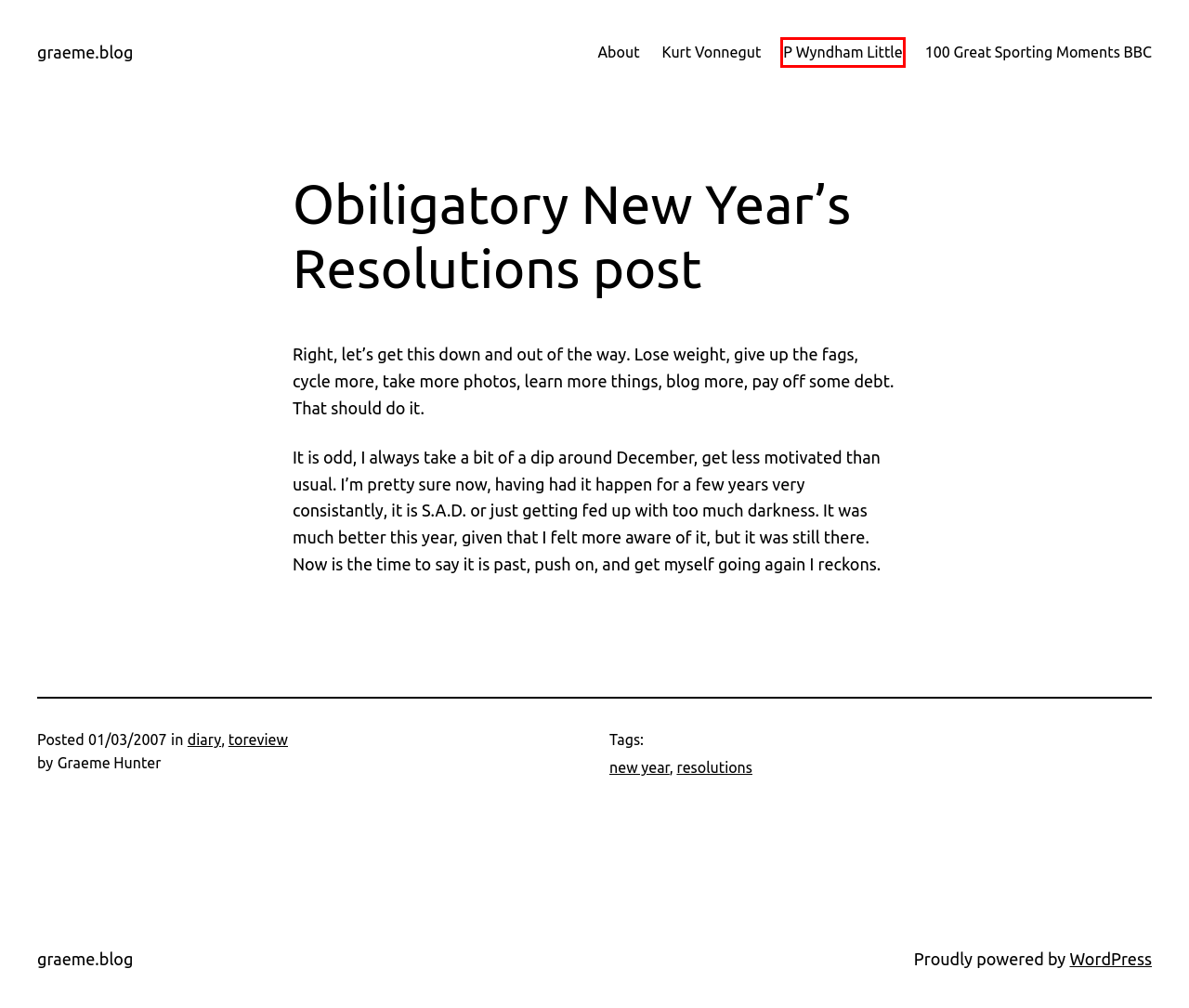Review the screenshot of a webpage that includes a red bounding box. Choose the most suitable webpage description that matches the new webpage after clicking the element within the red bounding box. Here are the candidates:
A. resolutions Archives - graeme.blog
B. About - graeme.blog
C. - graeme.blog
D. 100 Great Sporting Moments - BBC - graeme.blog
E. P Wyndham Little - graeme.blog
F. diary Archives - graeme.blog
G. Blog Tool, Publishing Platform, and CMS – WordPress.org
H. toreview Archives - graeme.blog

E